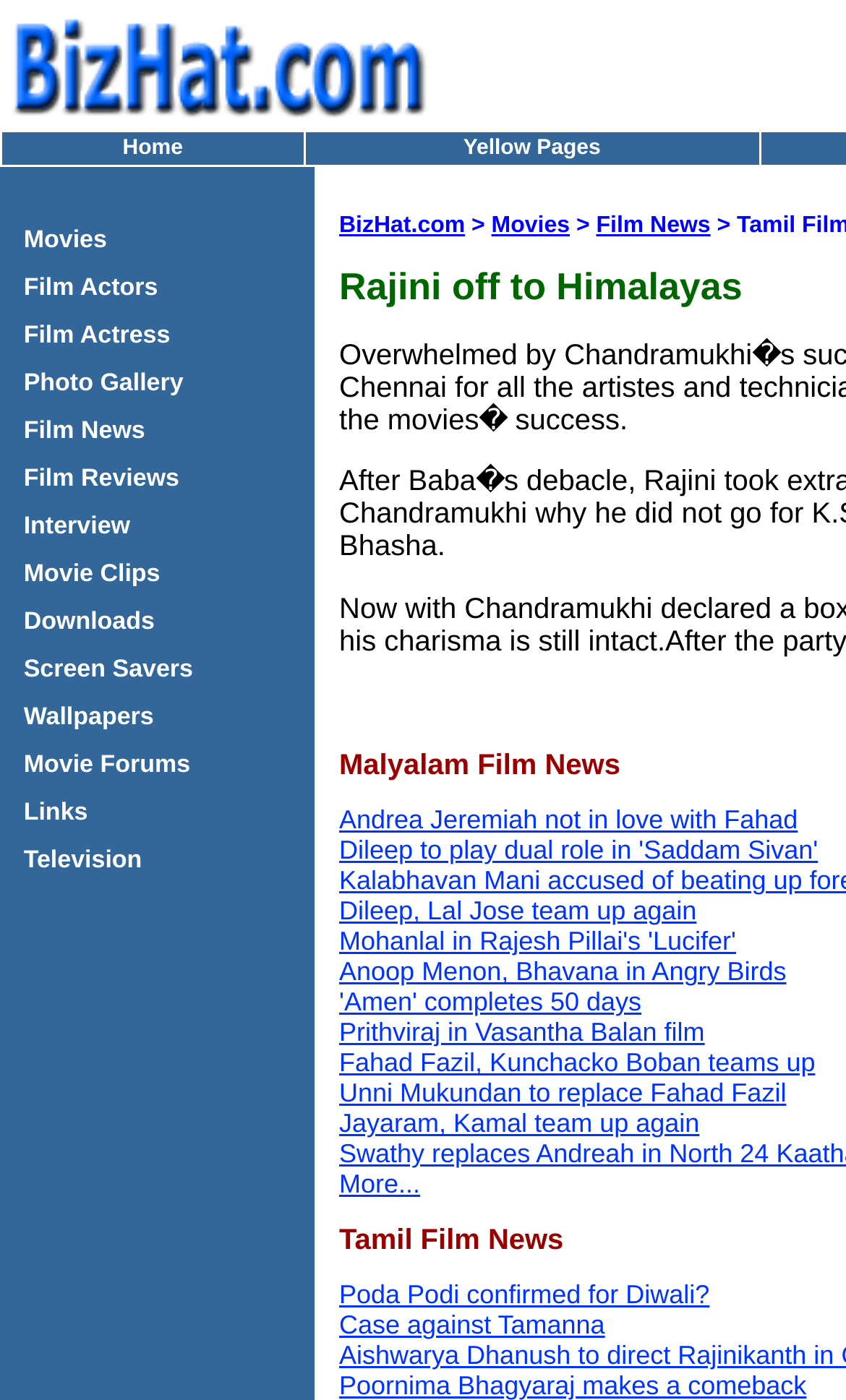Using the information in the image, give a comprehensive answer to the question: 
What is the name of the website?

The name of the website can be found at the top of the webpage, where it says 'BizHat.com - Rajini off to Himalayas'. The link 'BizHat.com' is also present at the top, which confirms the name of the website.